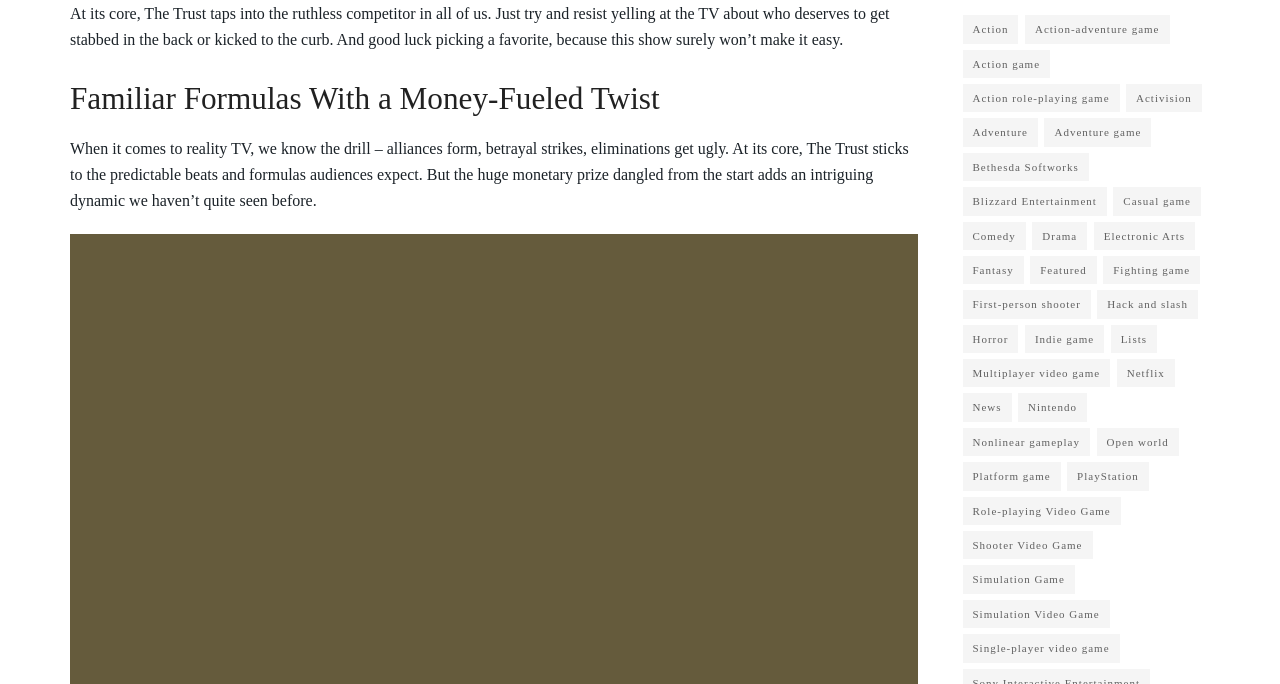What is the prize in the show 'The Trust'?
Please ensure your answer to the question is detailed and covers all necessary aspects.

The prize in the show 'The Trust' is a monetary prize, as mentioned in the text 'the huge monetary prize dangled from the start adds an intriguing dynamic we haven’t quite seen before'.